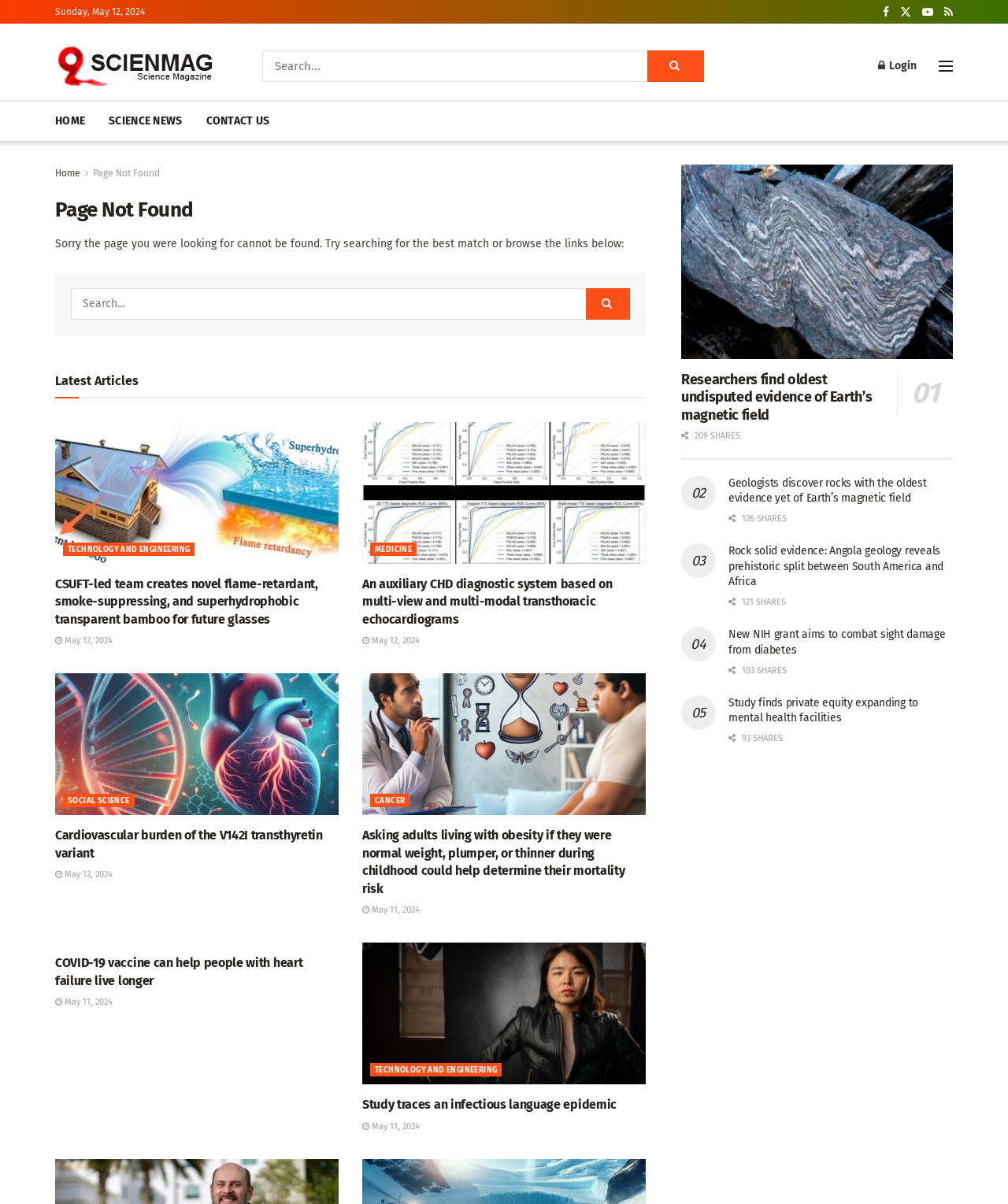Kindly determine the bounding box coordinates for the clickable area to achieve the given instruction: "View Ann Downing's photo with her Momma and Daddy".

None